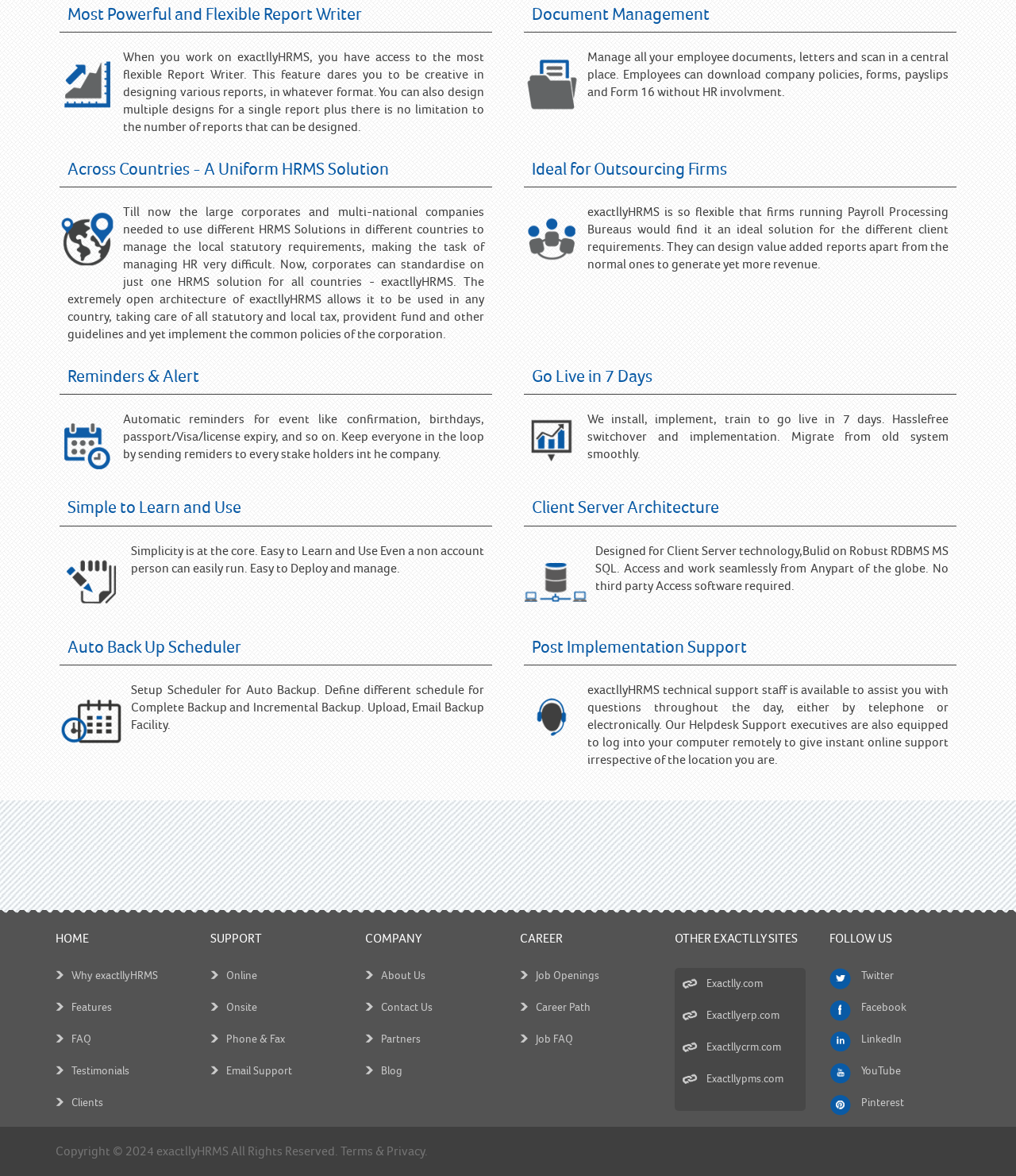How does exactllyHRMS support clients after implementation?
Using the information from the image, answer the question thoroughly.

The webpage mentions that exactllyHRMS provides technical support to clients after implementation, including online support, phone, and email support, as well as remote access to assist with any issues.